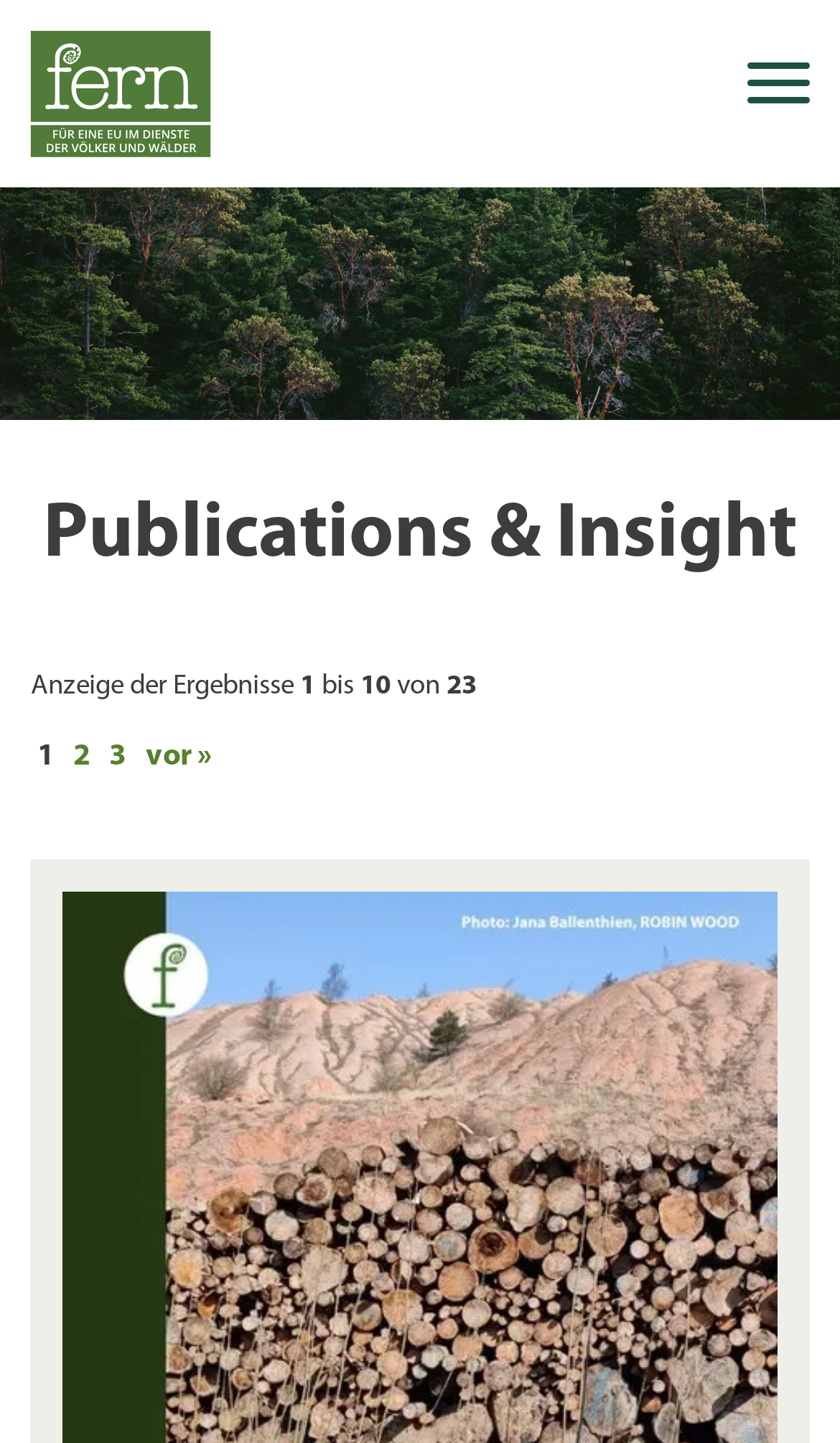Please find and generate the text of the main header of the webpage.

Publications & Insight